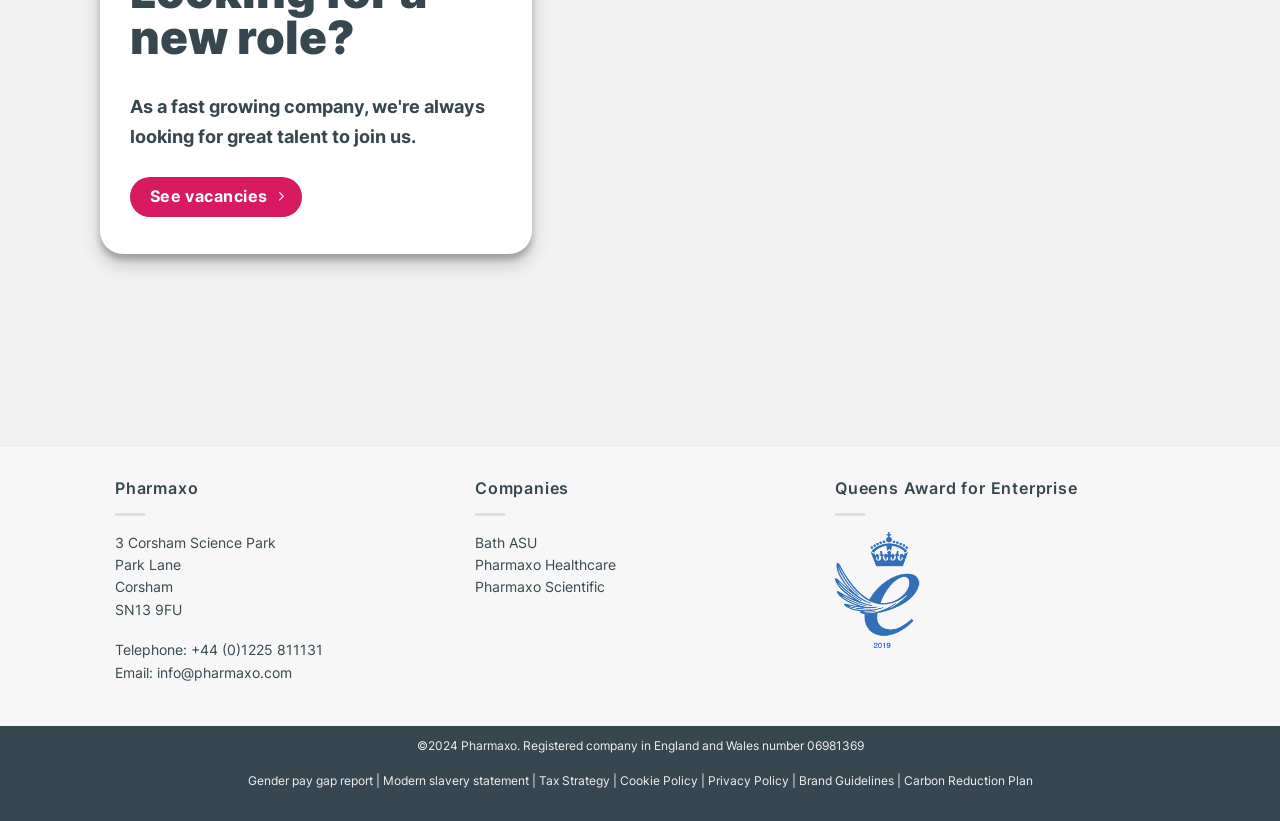Can you show the bounding box coordinates of the region to click on to complete the task described in the instruction: "View vacancies"?

[0.102, 0.216, 0.236, 0.264]